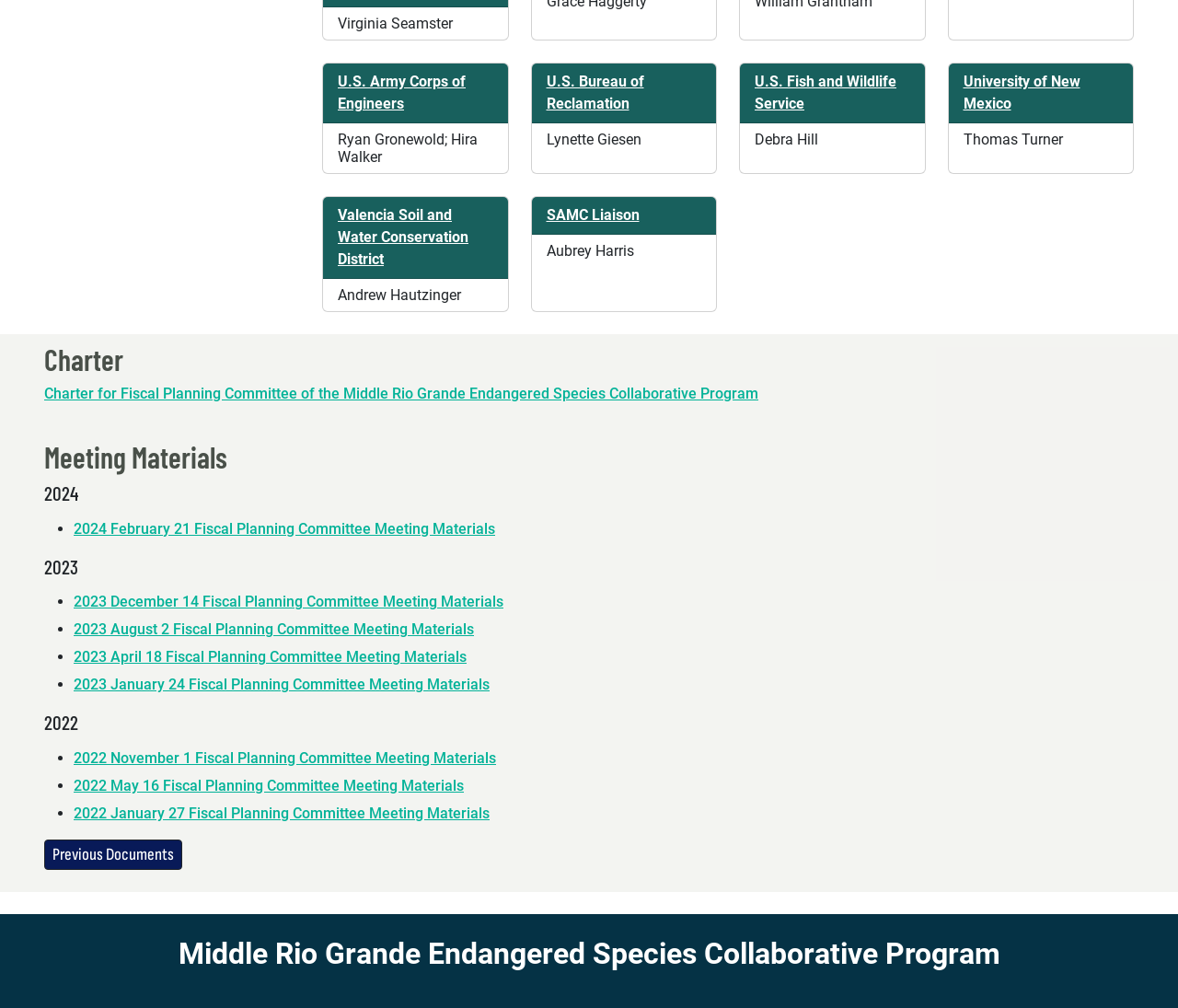Determine the bounding box coordinates for the UI element matching this description: "U.S. Fish and Wildlife Service".

[0.641, 0.072, 0.761, 0.112]